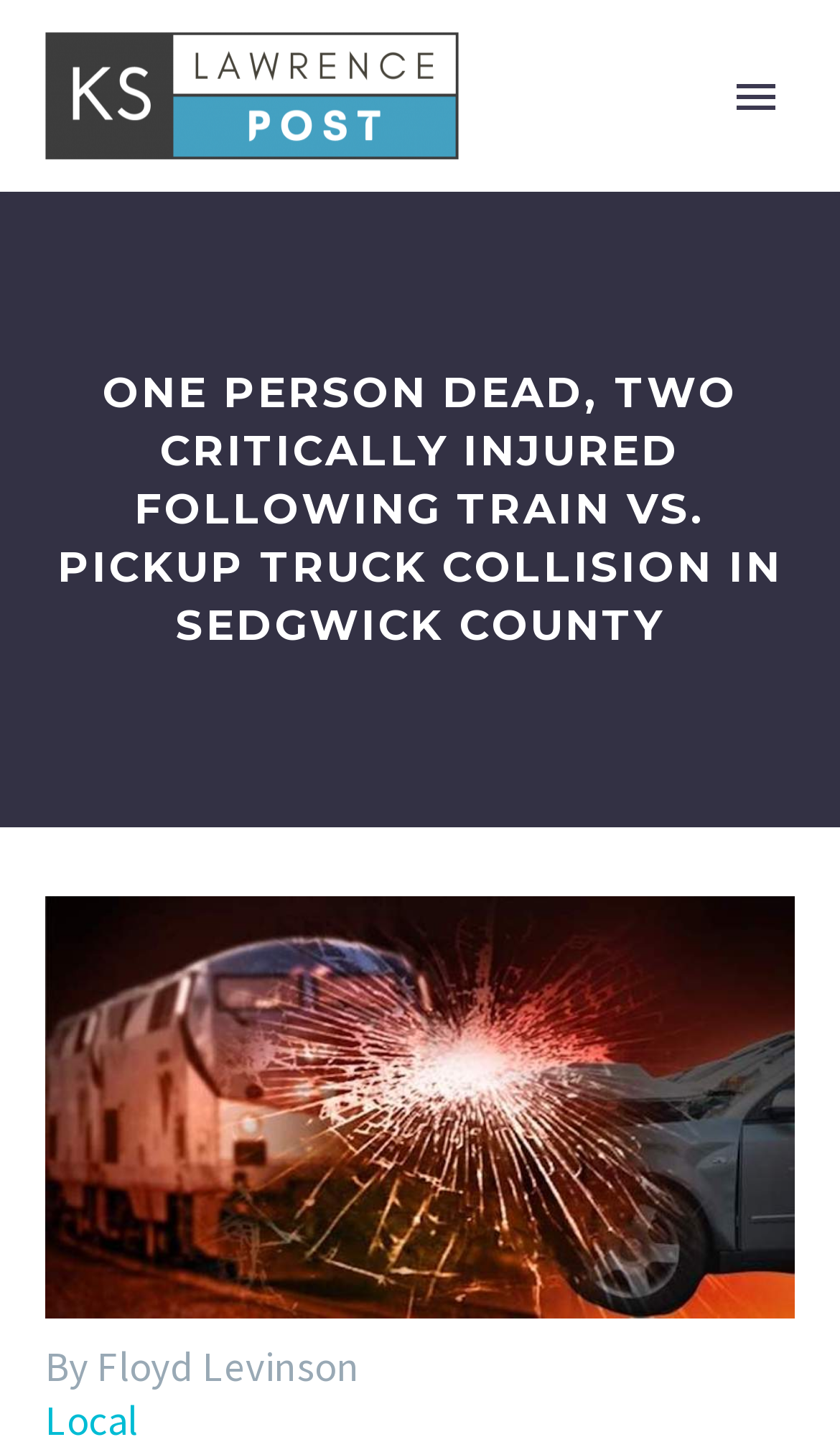Respond to the question below with a single word or phrase: What is the author of the article?

Floyd Levinson